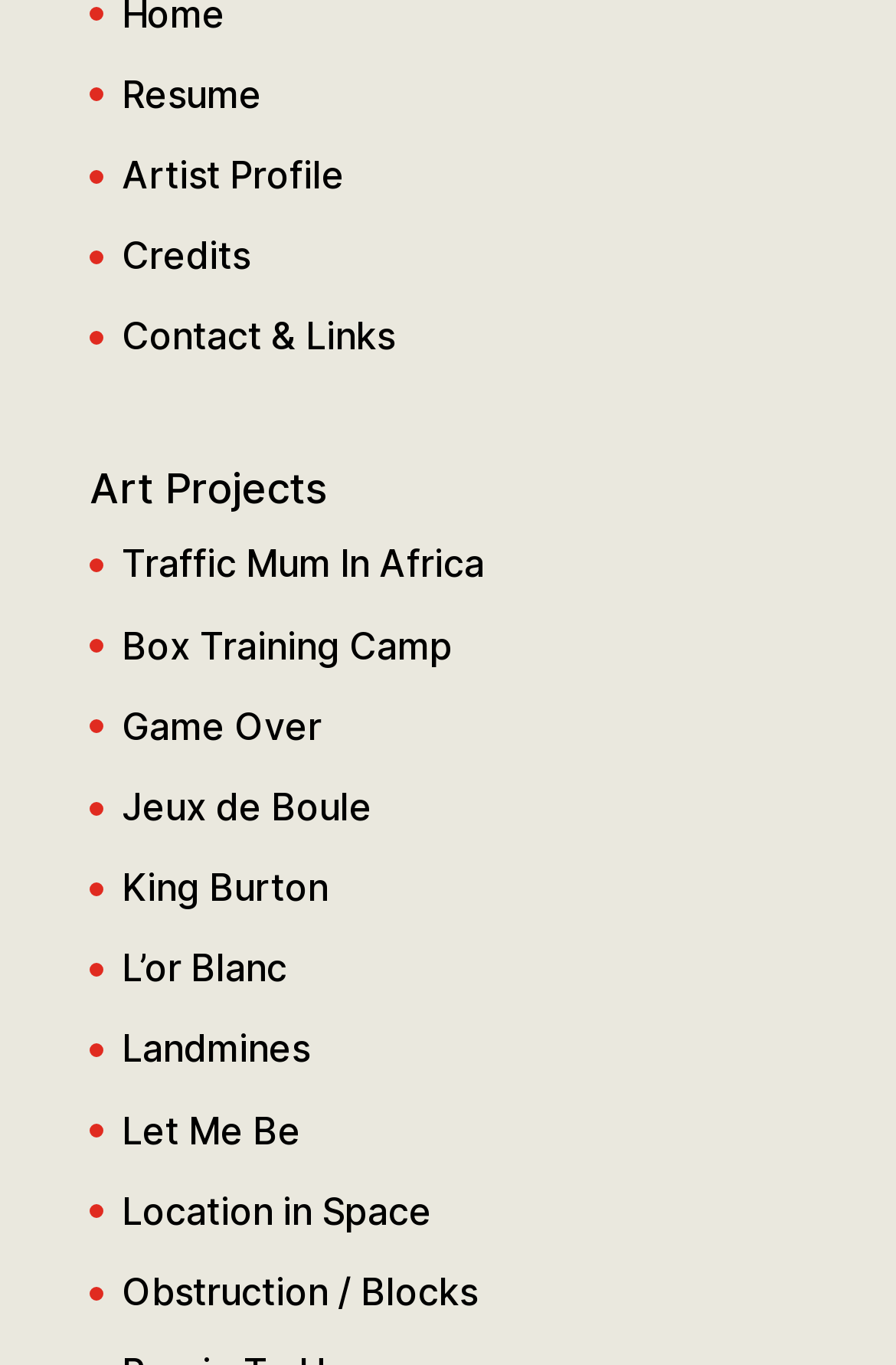Pinpoint the bounding box coordinates for the area that should be clicked to perform the following instruction: "explore art projects".

[0.1, 0.344, 0.779, 0.391]